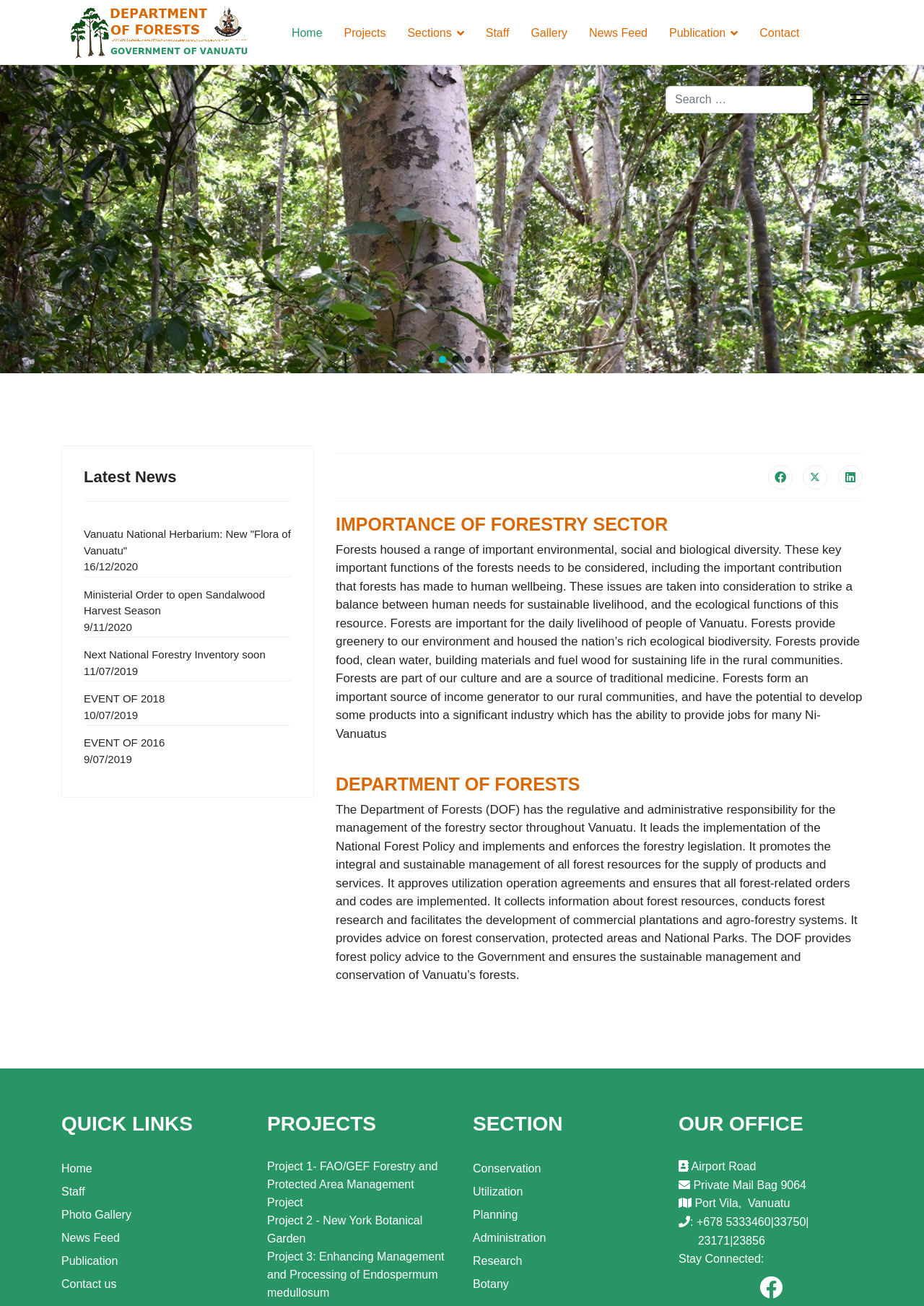What is the name of the project related to FAO/GEF Forestry and Protected Area Management?
Please provide a single word or phrase in response based on the screenshot.

Project 1